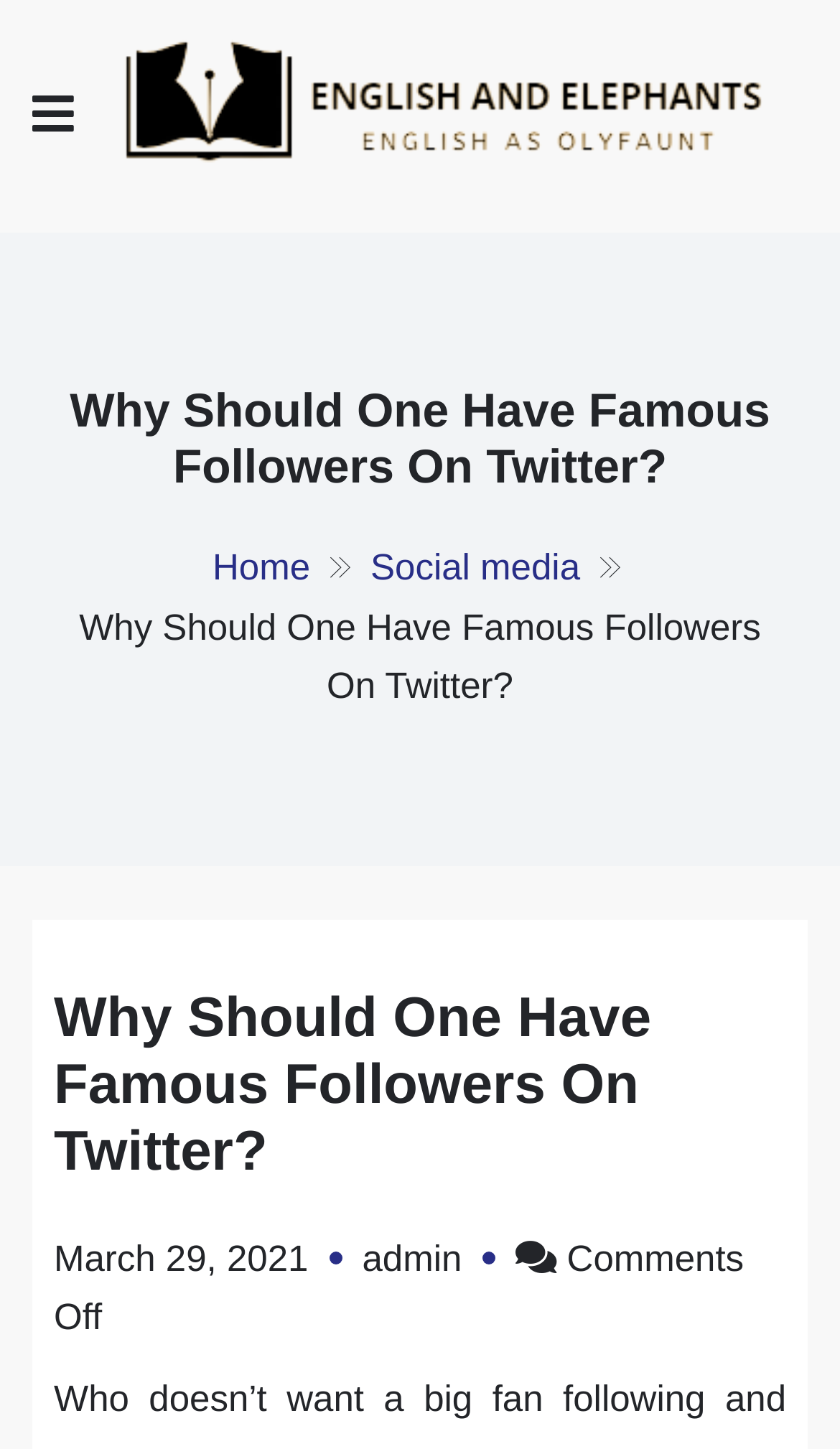What is the status of comments on the article?
Provide a one-word or short-phrase answer based on the image.

Comments Off